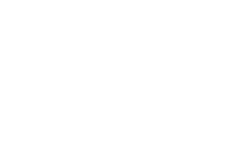Give a concise answer using only one word or phrase for this question:
How is the icon strategically placed?

Easily accessible